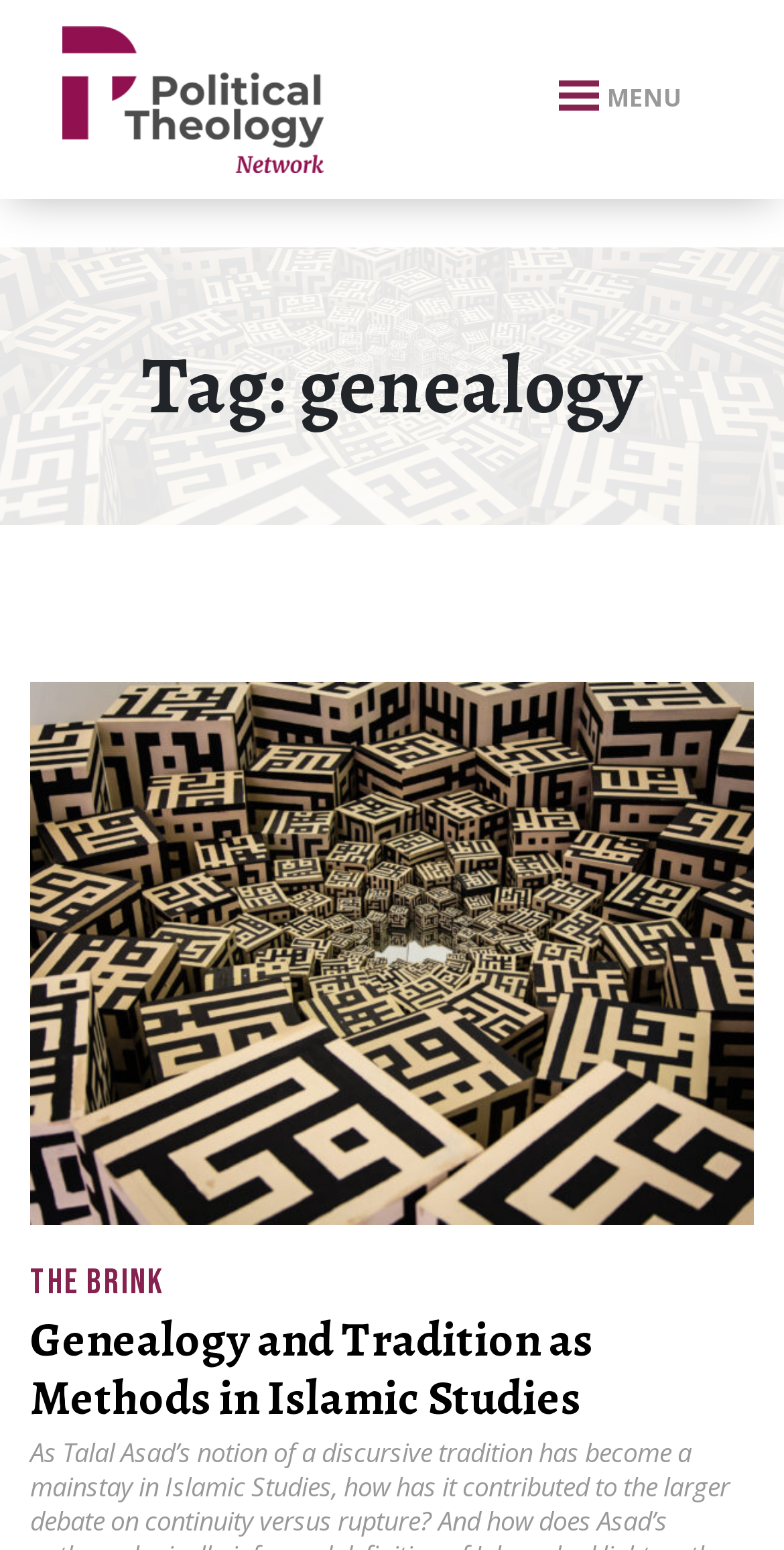Provide a comprehensive caption for the webpage.

The webpage is about genealogy and its relation to Islamic studies, with a focus on the Political Theology Network. At the top, there is a progress bar that spans the entire width of the page. Below the progress bar, on the left side, is a small text "xbn." followed by a link to the Political Theology Network, which includes an image with the same name. 

On the right side, there is a button labeled "Toggle navigation" with a "MENU" text inside. Below the button, there is a heading that reads "Tag: genealogy" which takes up most of the width of the page. 

The main content of the page is divided into three sections. The first section is a link to an article titled "Genealogy and Tradition as Methods in Islamic Studies", which includes an image with the same title. This section takes up most of the page's width and is located below the heading. 

The second section is a link to "THE BRINK" and is located at the bottom left of the page. The third section is another heading that reads "Genealogy and Tradition as Methods in Islamic Studies", which is located below the second section. This heading is followed by a link with the same title, which is slightly shorter in width than the heading.